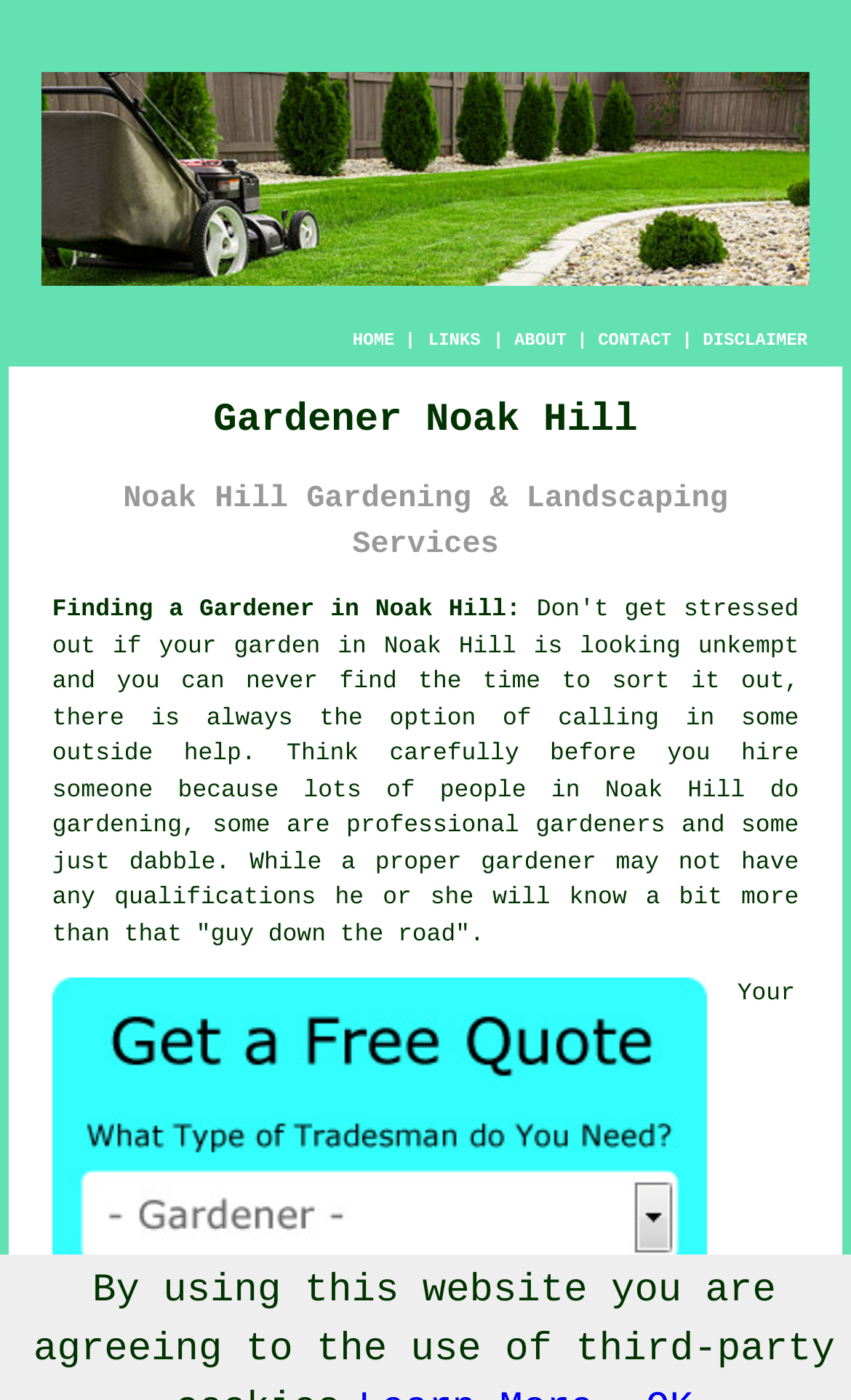Give a comprehensive overview of the webpage, including key elements.

The webpage is about a gardener in Noak Hill, Greater London, offering gardening and landscaping services. At the top left of the page, there is a logo image of "Gardener Noak Hill Greater London - Gardenery". Below the logo, there is a navigation menu with links to "HOME", "ABOUT", "CONTACT", and "DISCLAIMER", separated by vertical lines.

The main content of the page starts with two headings, "Gardener Noak Hill" and "Noak Hill Gardening & Landscaping Services", which are centered at the top of the page. Below the headings, there is a link "Finding a Gardener in Noak Hill:" followed by a paragraph of text that discusses the importance of finding a reliable gardener in Noak Hill. The text mentions that one should think carefully before hiring someone and that there are professional gardeners and those who just dabble in gardening.

The paragraph is interrupted by two links, "garden" and "gardening", which are embedded within the text. The text continues to discuss the qualifications of a proper gardener, with a link to "qualifications" in the middle of the sentence. The text concludes by stating that a professional gardener will know more than an amateur. Overall, the webpage appears to be a service page for a gardener in Noak Hill, providing information about their services and the importance of hiring a reliable gardener.